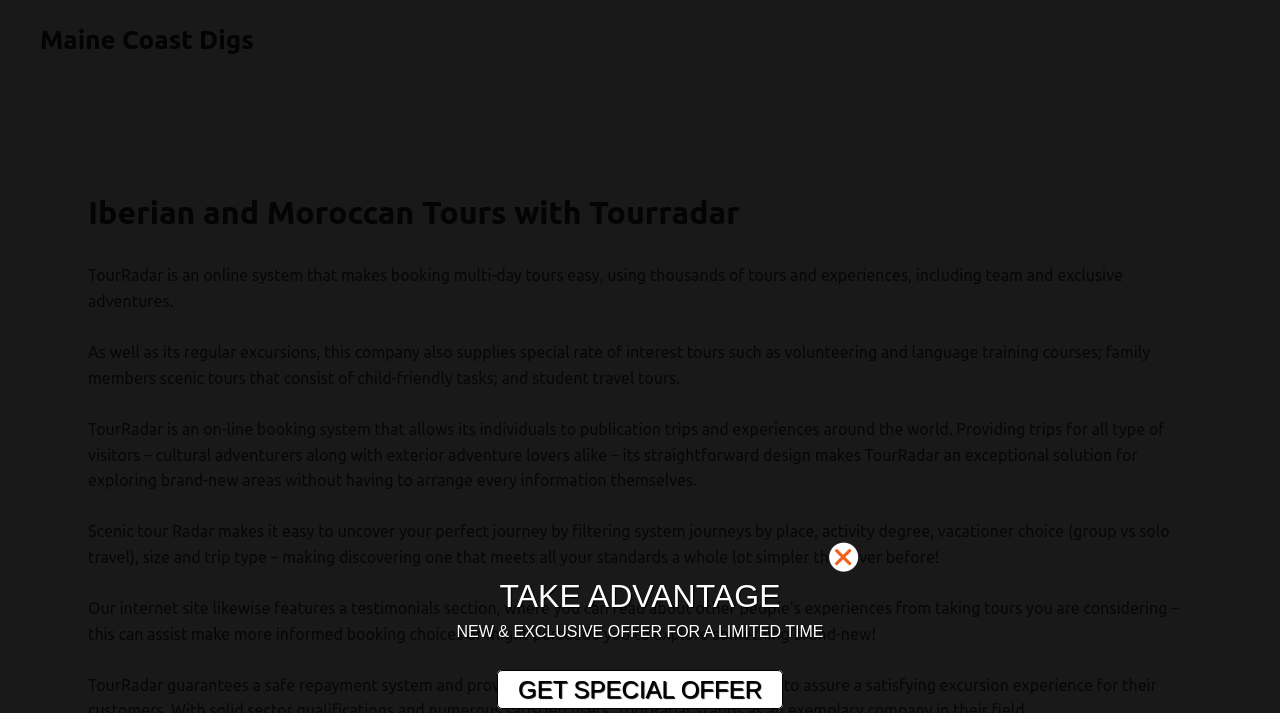What is the limited-time offer for?
Can you provide a detailed and comprehensive answer to the question?

The webpage mentions a limited-time offer, which is a special offer that users can take advantage of, but the specific details of the offer are not provided.